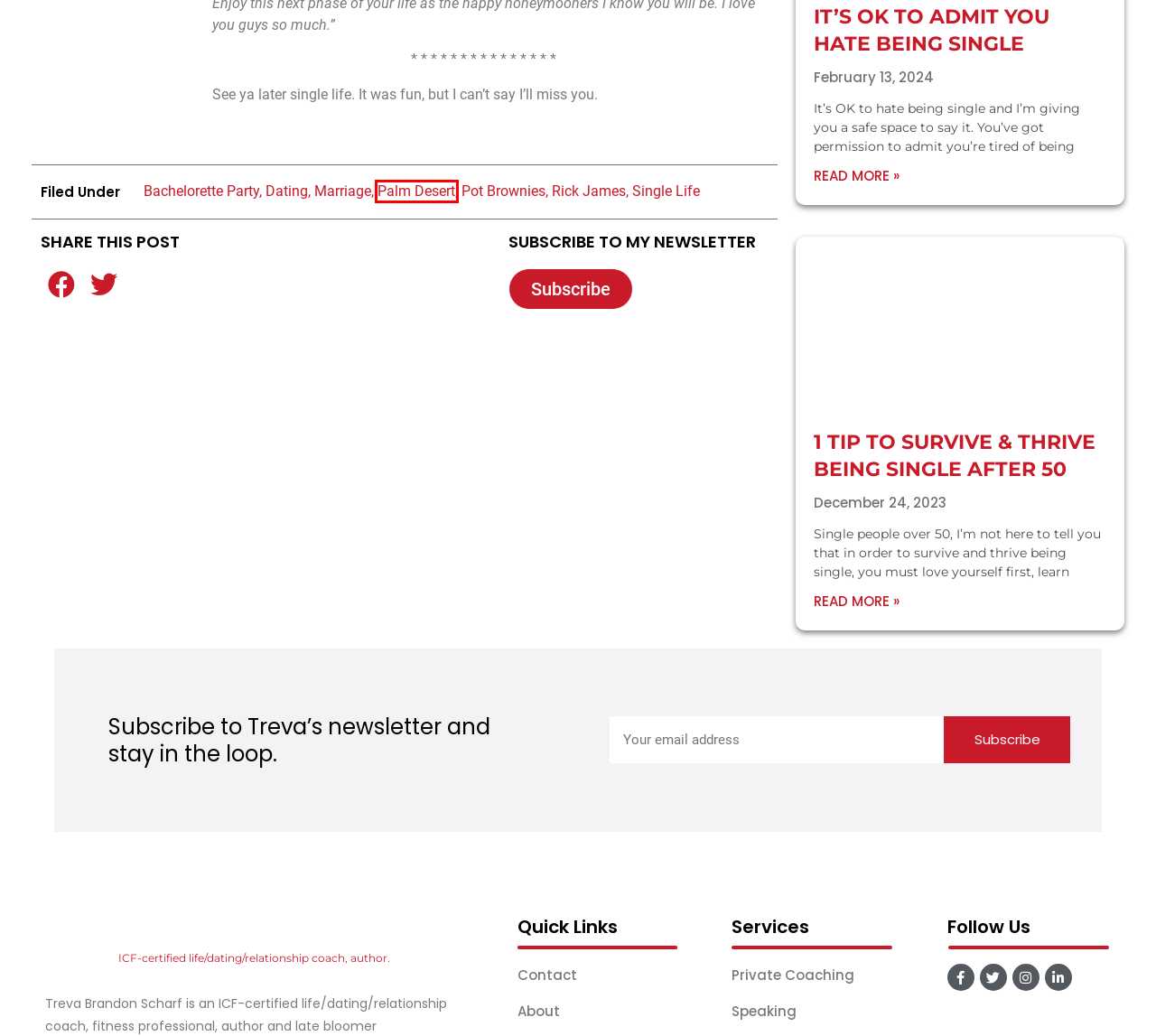You have a screenshot of a webpage with a red bounding box around a UI element. Determine which webpage description best matches the new webpage that results from clicking the element in the bounding box. Here are the candidates:
A. Palm Desert Archives - Treva Brandon Scharf
B. Single Life Archives - Treva Brandon Scharf
C. Dating Archives - Treva Brandon Scharf
D. Contact - Treva Brandon Scharf
E. Marriage Archives - Treva Brandon Scharf
F. 1 Tip To Survive & Thrive Being Single After 50 - Treva Brandon Scharf
G. Rick James Archives - Treva Brandon Scharf
H. It's OK To Admit You Hate Being Single - Treva Brandon Scharf

A